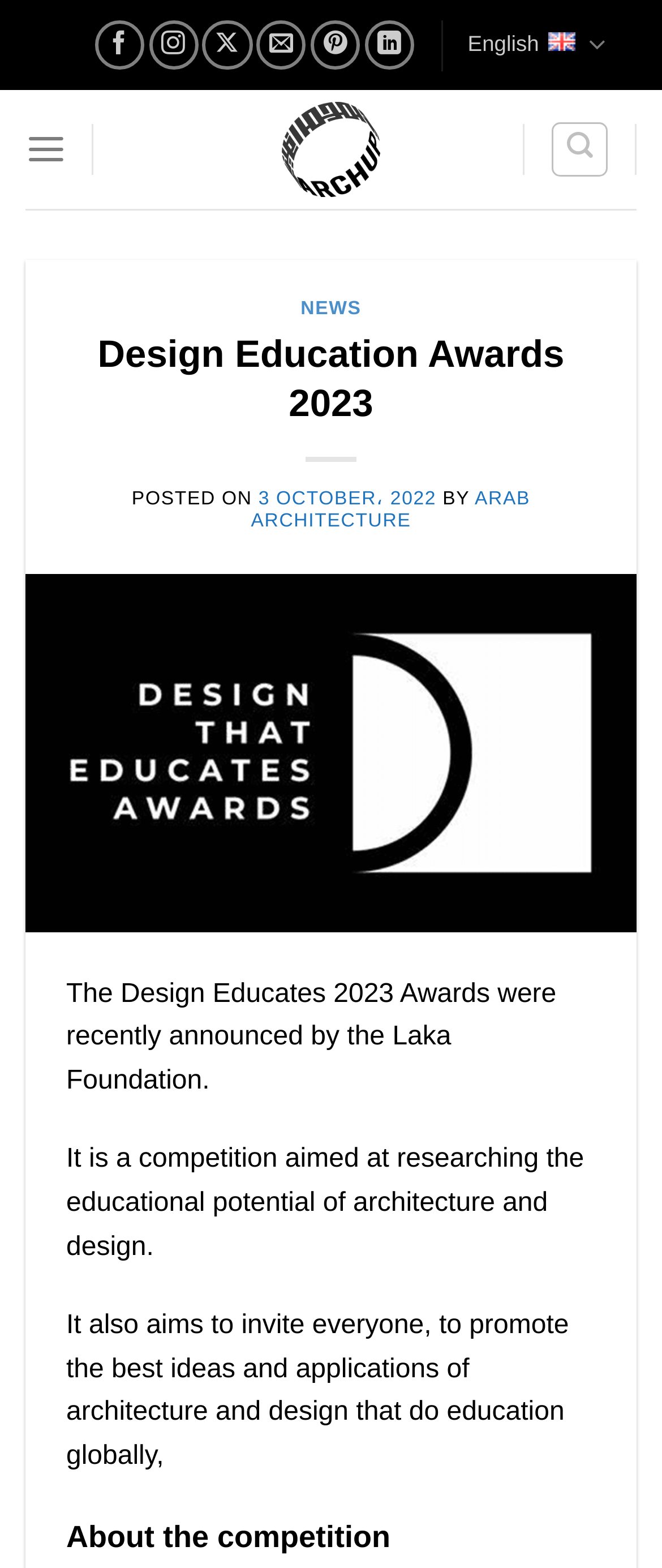Identify the bounding box coordinates of the element to click to follow this instruction: 'Send us an email'. Ensure the coordinates are four float values between 0 and 1, provided as [left, top, right, bottom].

[0.388, 0.013, 0.463, 0.045]